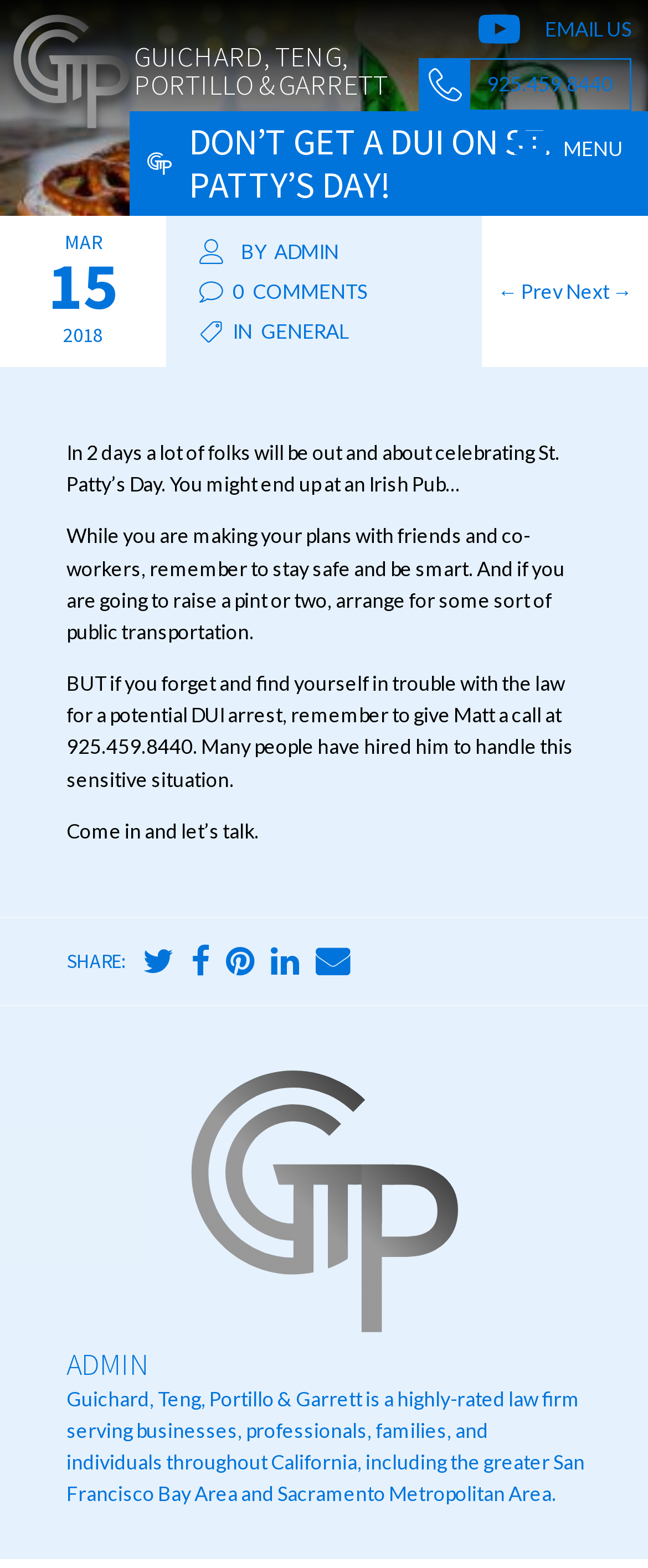How many social media sharing options are available?
Please use the visual content to give a single word or phrase answer.

5